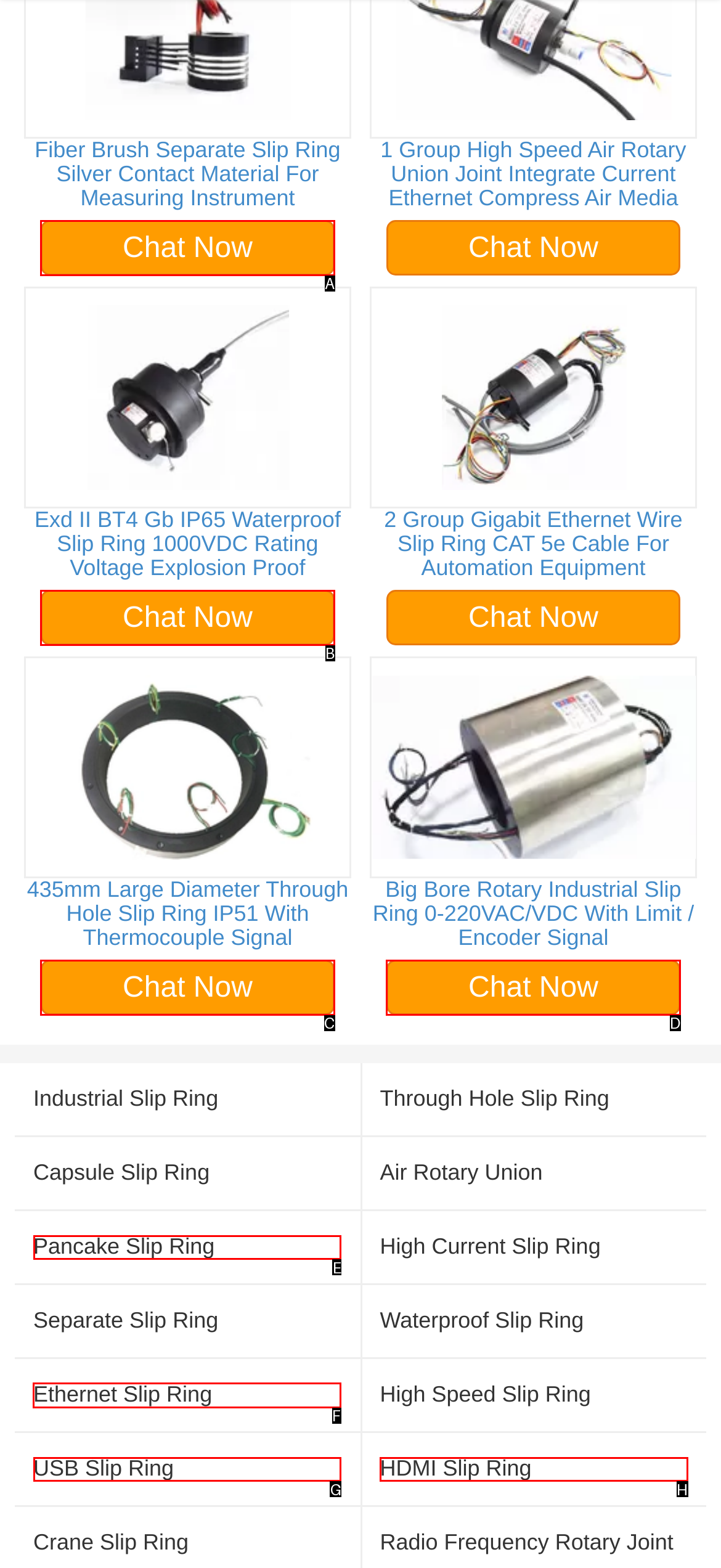Select the correct option from the given choices to perform this task: Check the 'Ethernet Slip Ring' product. Provide the letter of that option.

F